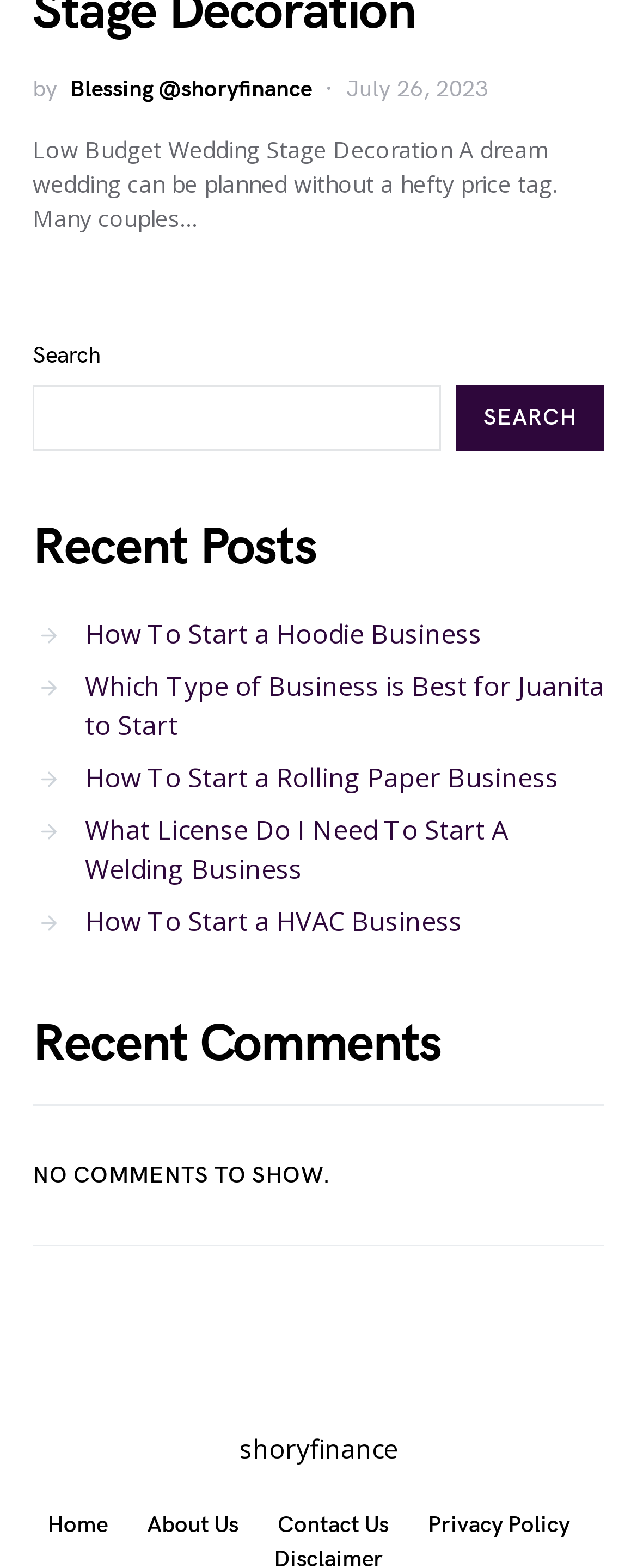Identify the bounding box coordinates of the section to be clicked to complete the task described by the following instruction: "contact us". The coordinates should be four float numbers between 0 and 1, formatted as [left, top, right, bottom].

[0.405, 0.961, 0.641, 0.983]